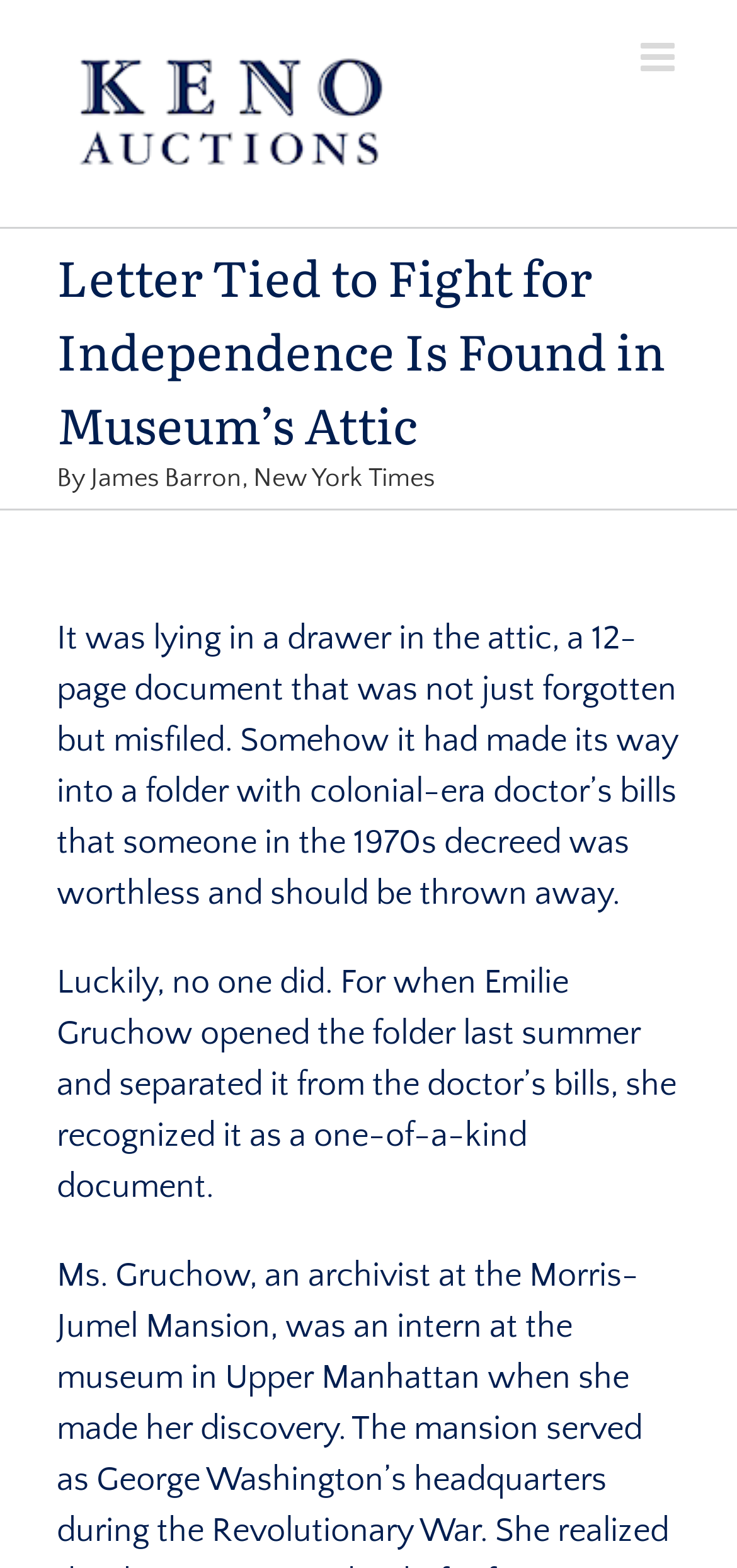Please identify the primary heading of the webpage and give its text content.

Letter Tied to Fight for Independence Is Found in Museum’s Attic